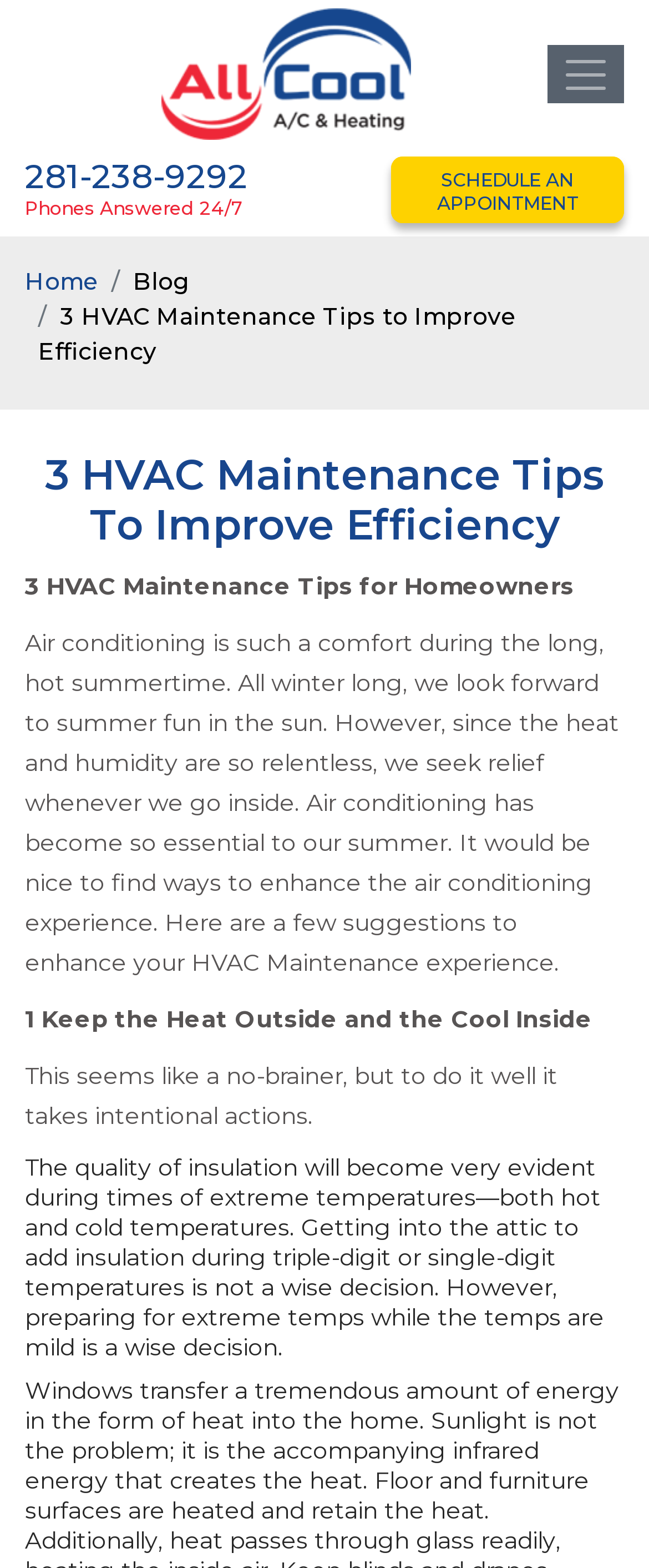Determine the title of the webpage and give its text content.

3 HVAC Maintenance Tips To Improve Efficiency